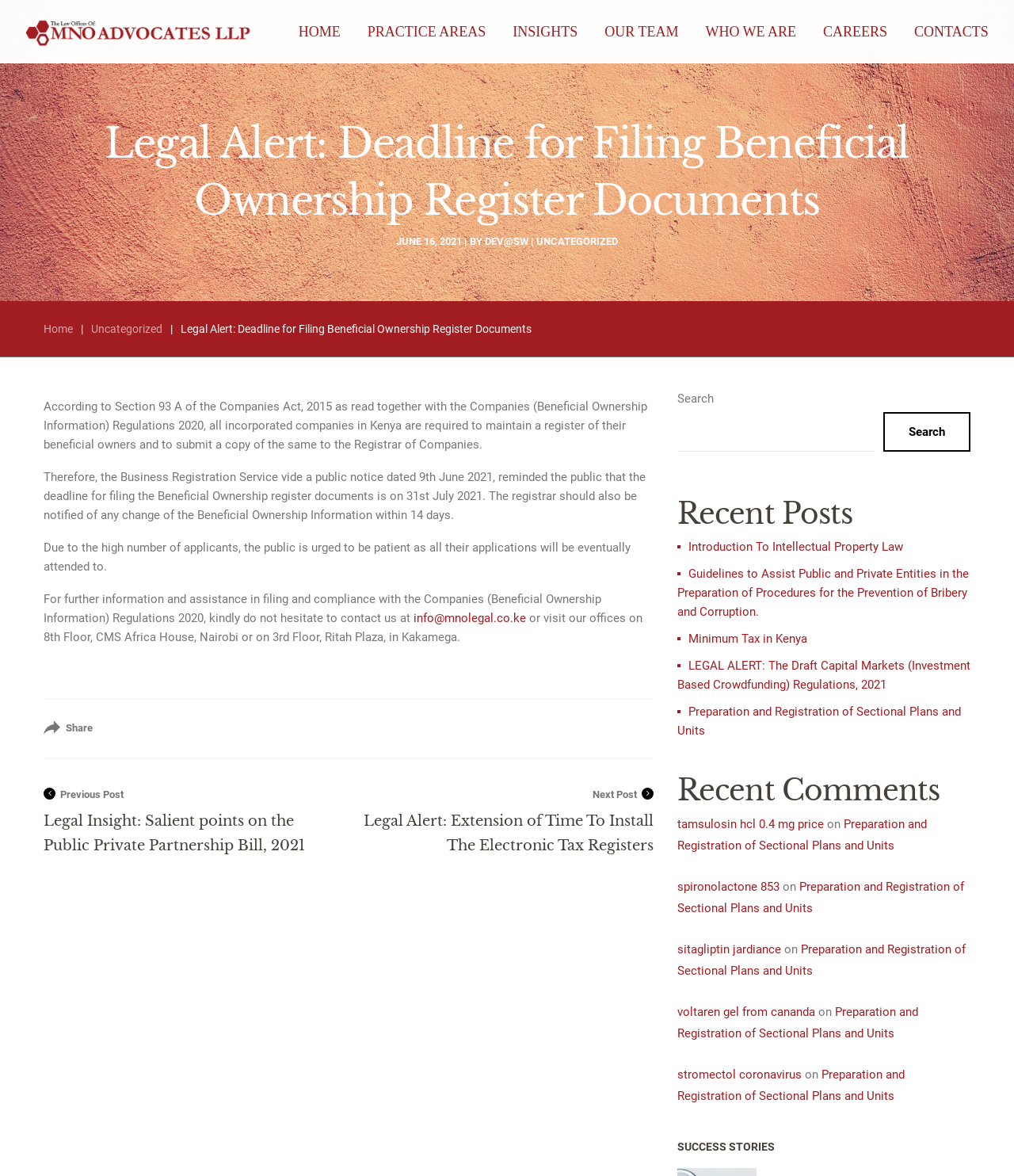How many recent posts are listed on the webpage?
Look at the image and answer with only one word or phrase.

5